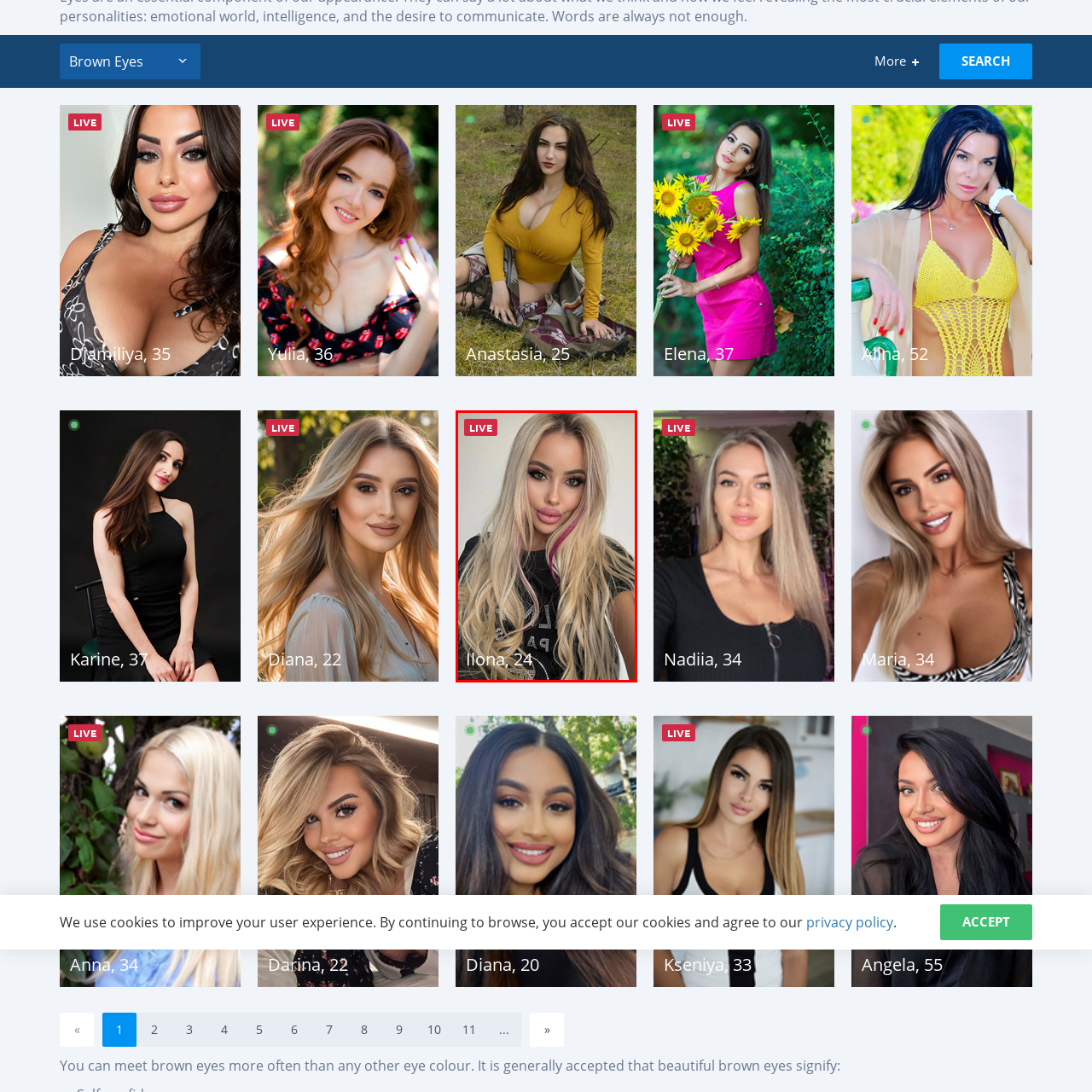Study the image enclosed in red and provide a single-word or short-phrase answer: What color is the 'LIVE' indicator?

Red